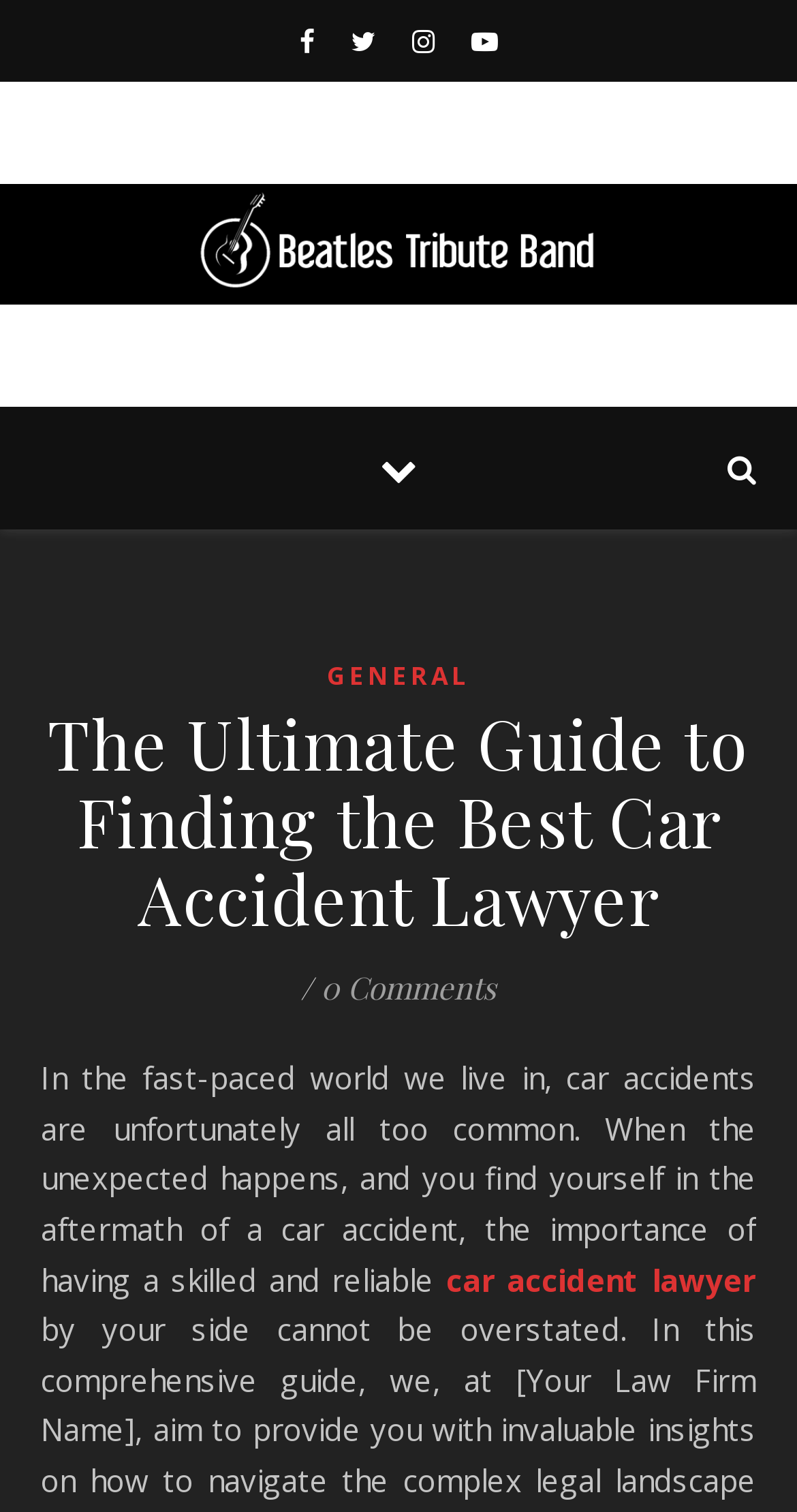What is the principal heading displayed on the webpage?

The Ultimate Guide to Finding the Best Car Accident Lawyer